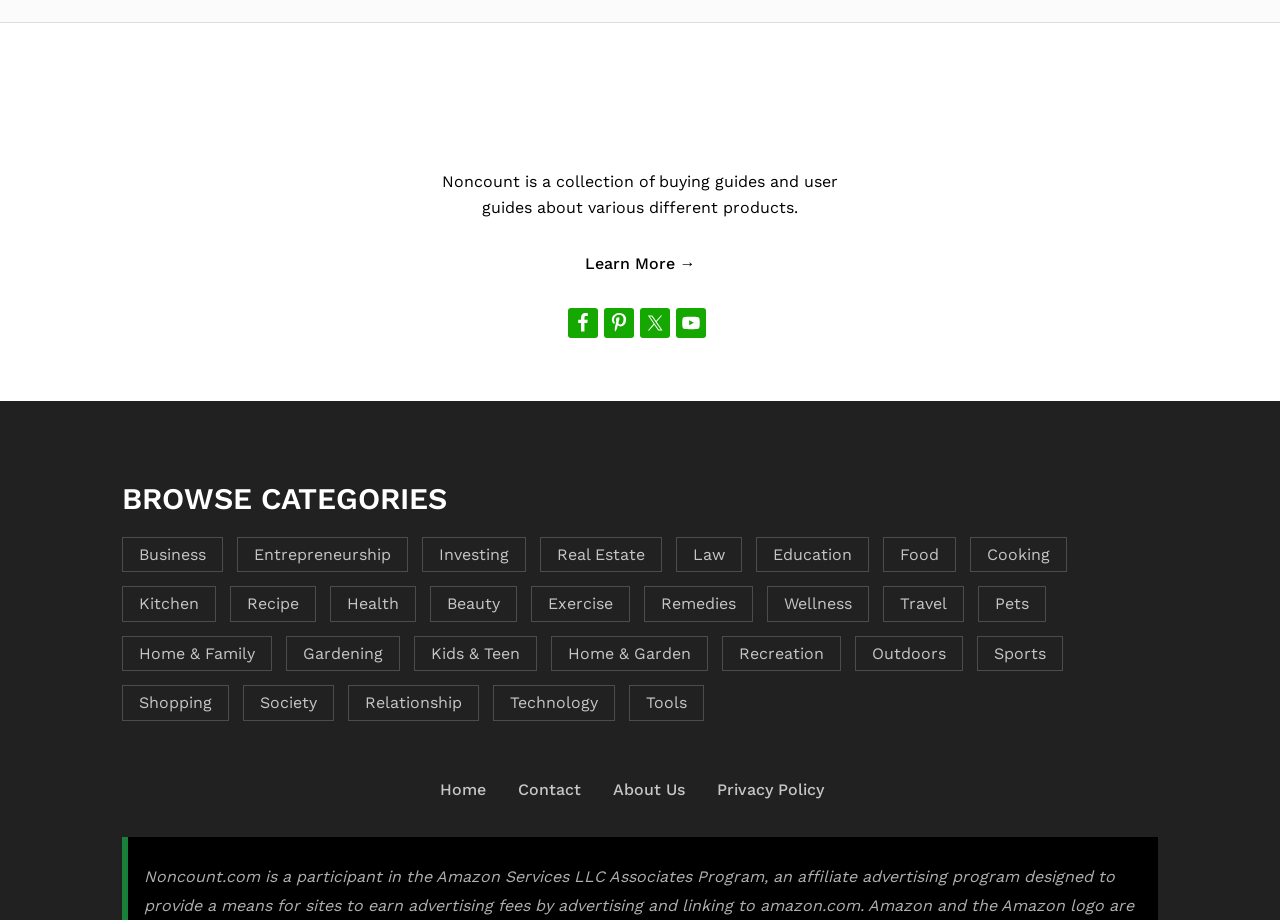Please specify the bounding box coordinates of the element that should be clicked to execute the given instruction: 'Go to Home page'. Ensure the coordinates are four float numbers between 0 and 1, expressed as [left, top, right, bottom].

[0.344, 0.848, 0.38, 0.869]